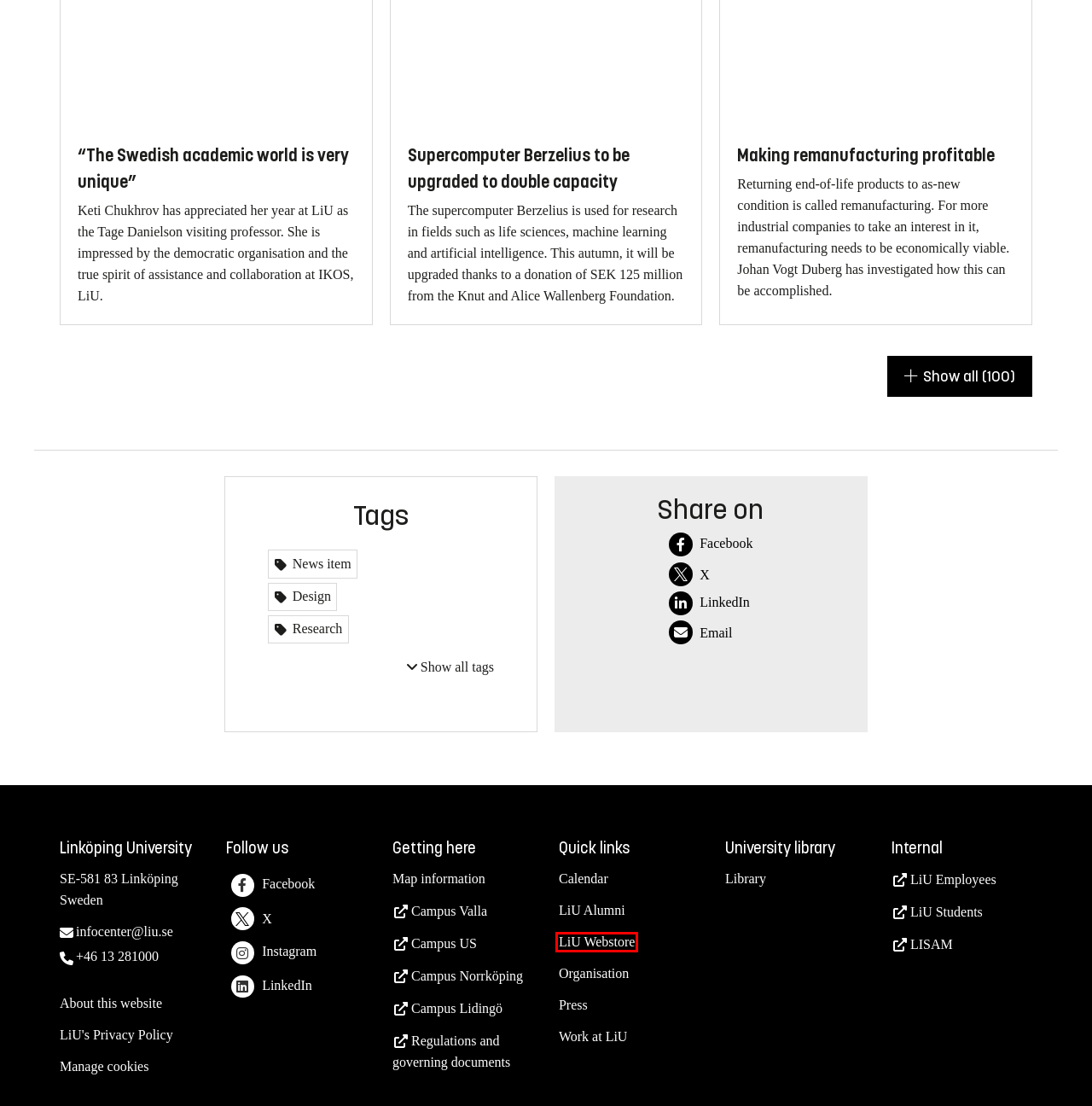Given a webpage screenshot with a red bounding box around a particular element, identify the best description of the new webpage that will appear after clicking on the element inside the red bounding box. Here are the candidates:
A. LiU webstore - Linköping University
B. Library - Linköping University
C. Linköpings Universitet
D. Logga in
E. Maps - Linköping University
F. Redirecting
G. About this website - Linköping University
H. The Organisation of Linköping University - Linköping University

A